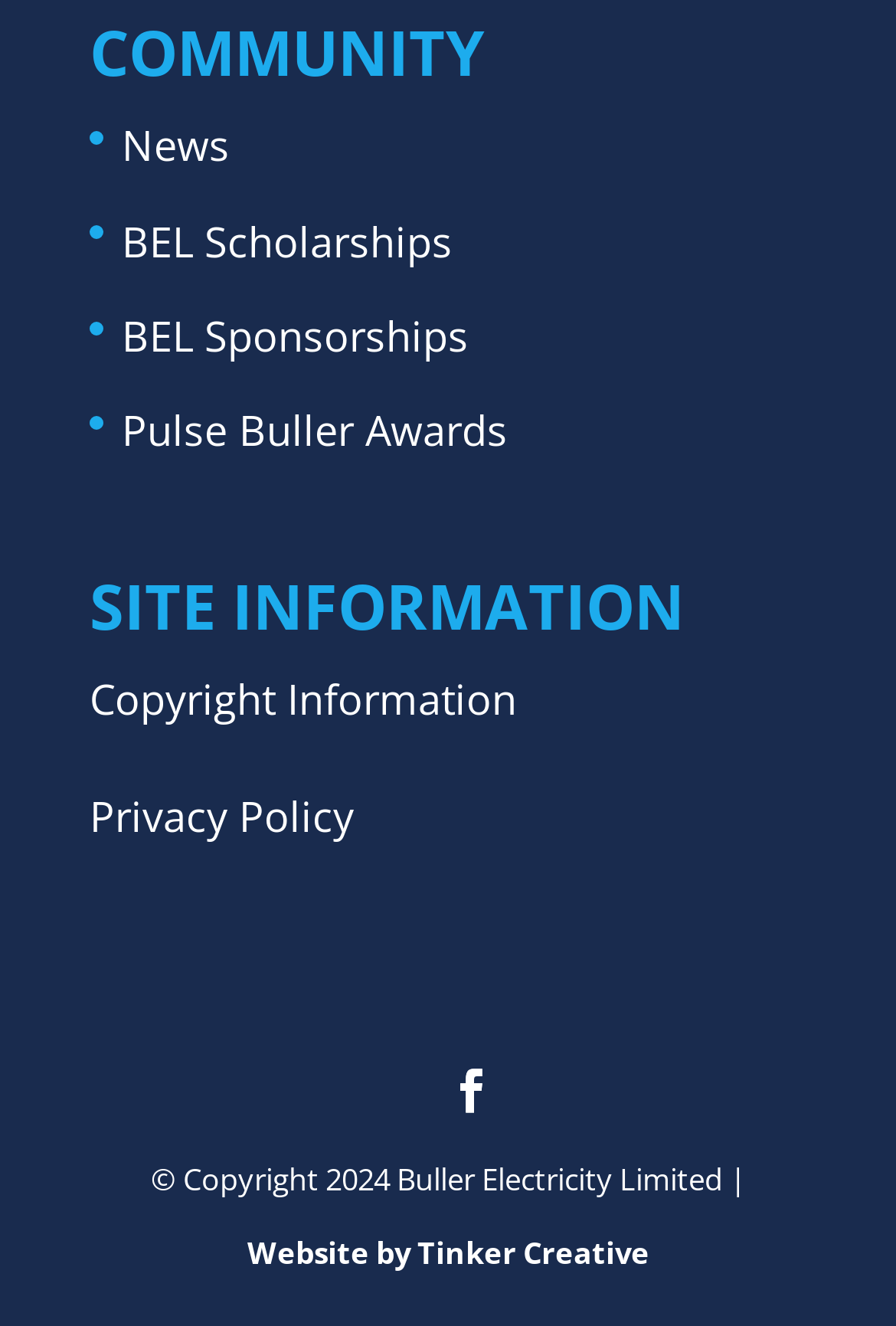Please mark the bounding box coordinates of the area that should be clicked to carry out the instruction: "Click on News".

[0.136, 0.089, 0.256, 0.131]